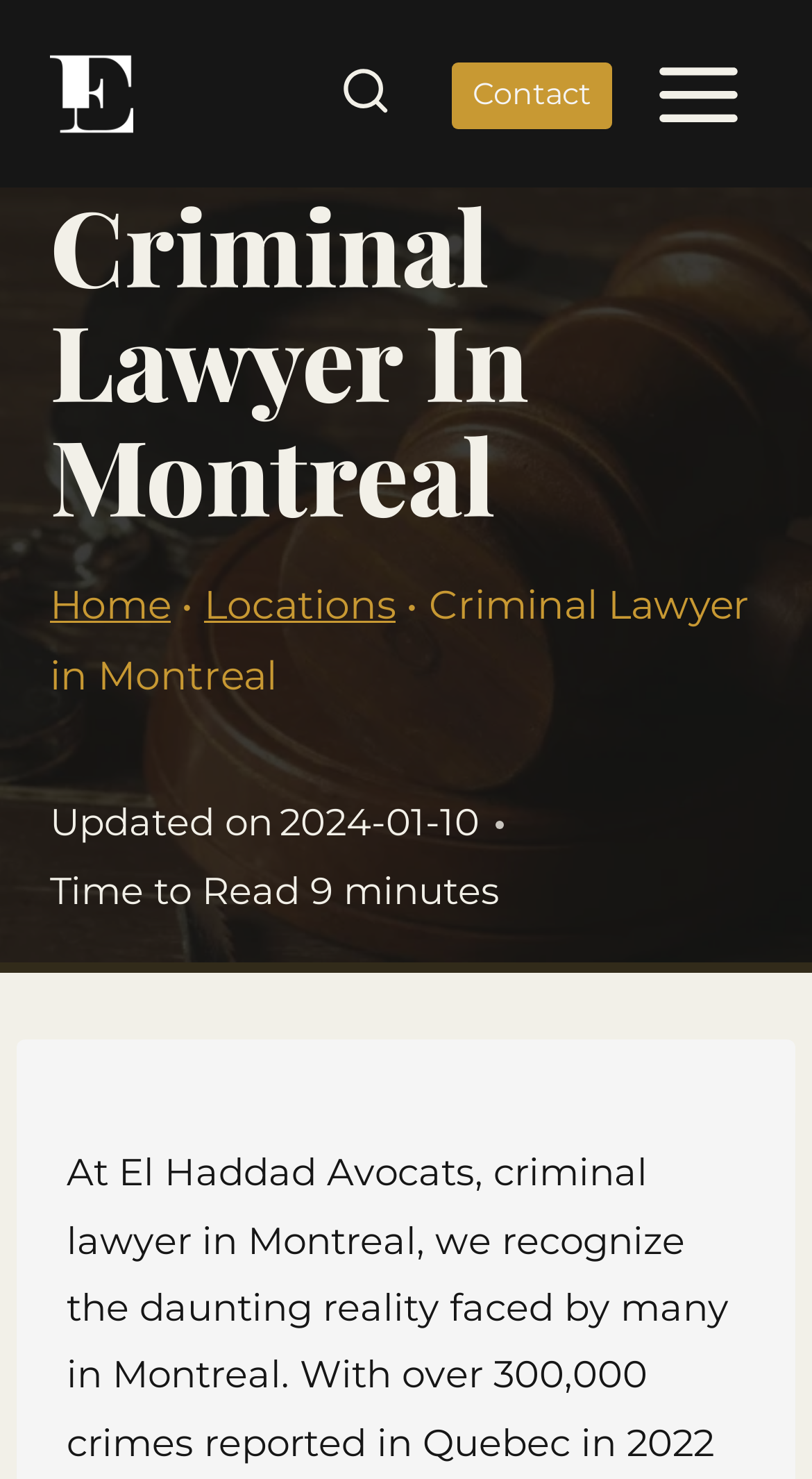Locate the bounding box coordinates of the UI element described by: "Toggle Menu". Provide the coordinates as four float numbers between 0 and 1, formatted as [left, top, right, bottom].

[0.78, 0.024, 0.938, 0.103]